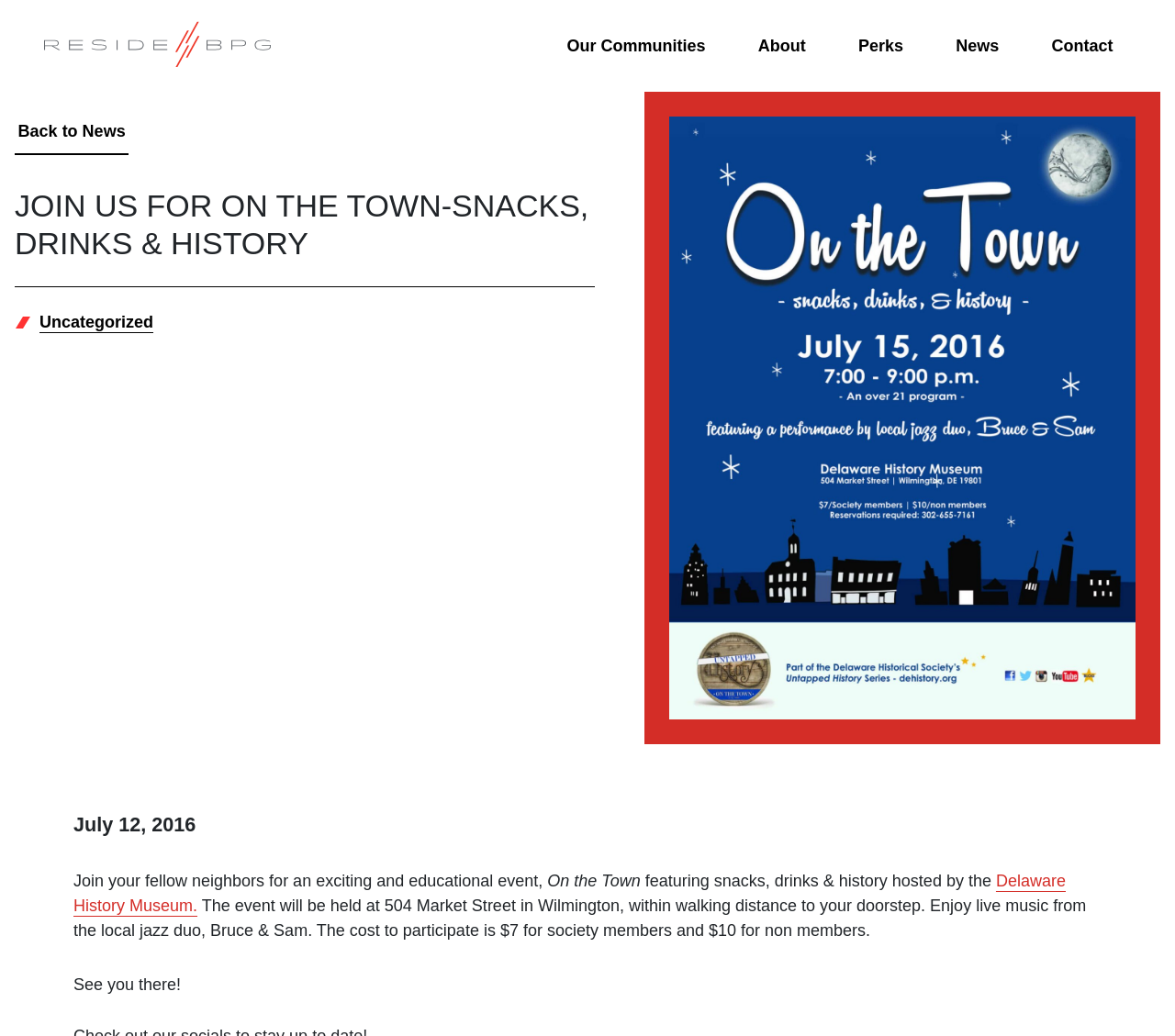Point out the bounding box coordinates of the section to click in order to follow this instruction: "View all articles".

None